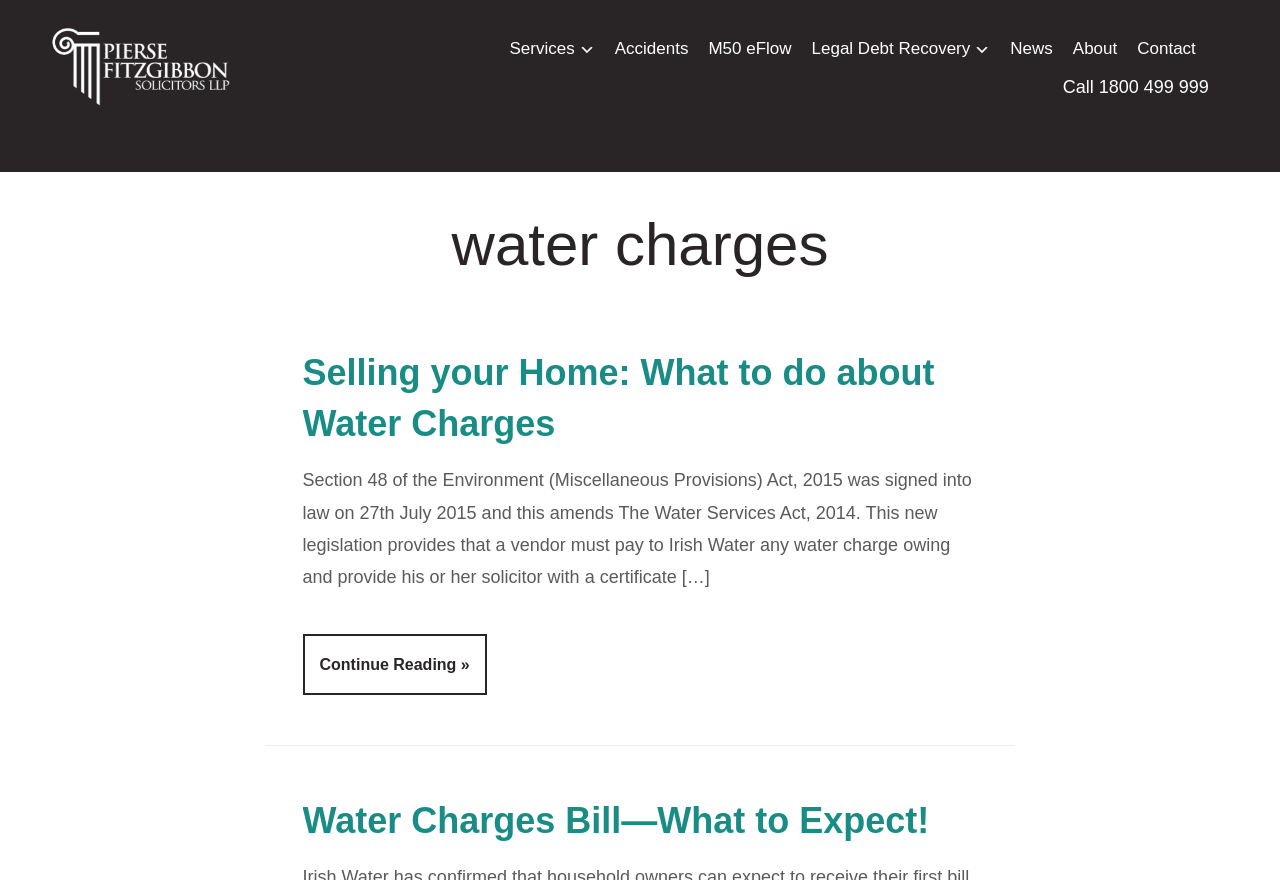What other services does the solicitors' firm offer?
Utilize the image to construct a detailed and well-explained answer.

The links at the top of the page, including 'Accidents', 'M50 eFlow', and 'Legal Debt Recovery', suggest that the solicitors' firm offers these services in addition to water charges.